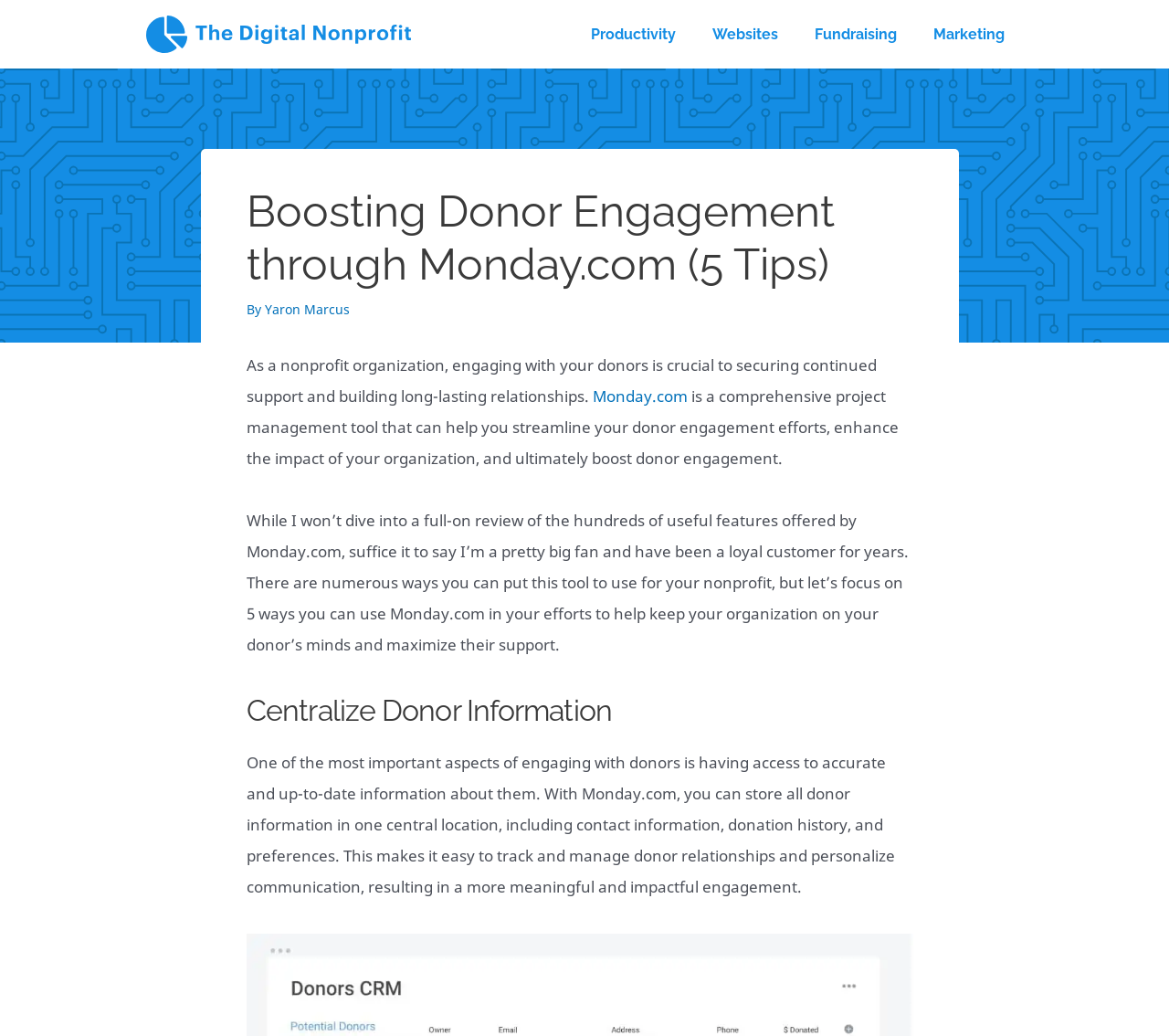Who is the author of the article?
Based on the image, provide a one-word or brief-phrase response.

Yaron Marcus